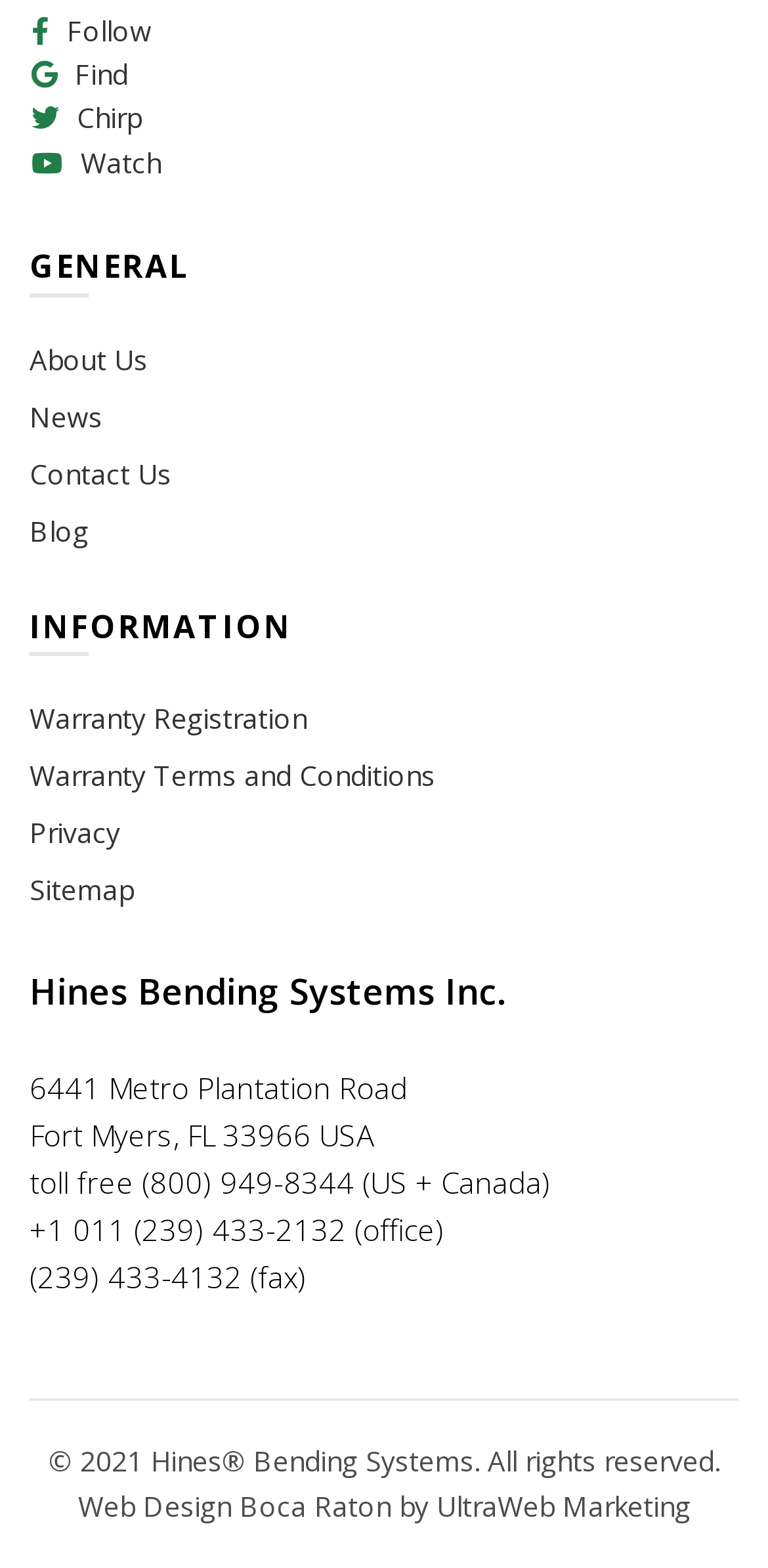Find the bounding box coordinates for the area you need to click to carry out the instruction: "Follow on social media". The coordinates should be four float numbers between 0 and 1, indicated as [left, top, right, bottom].

[0.087, 0.007, 0.197, 0.031]